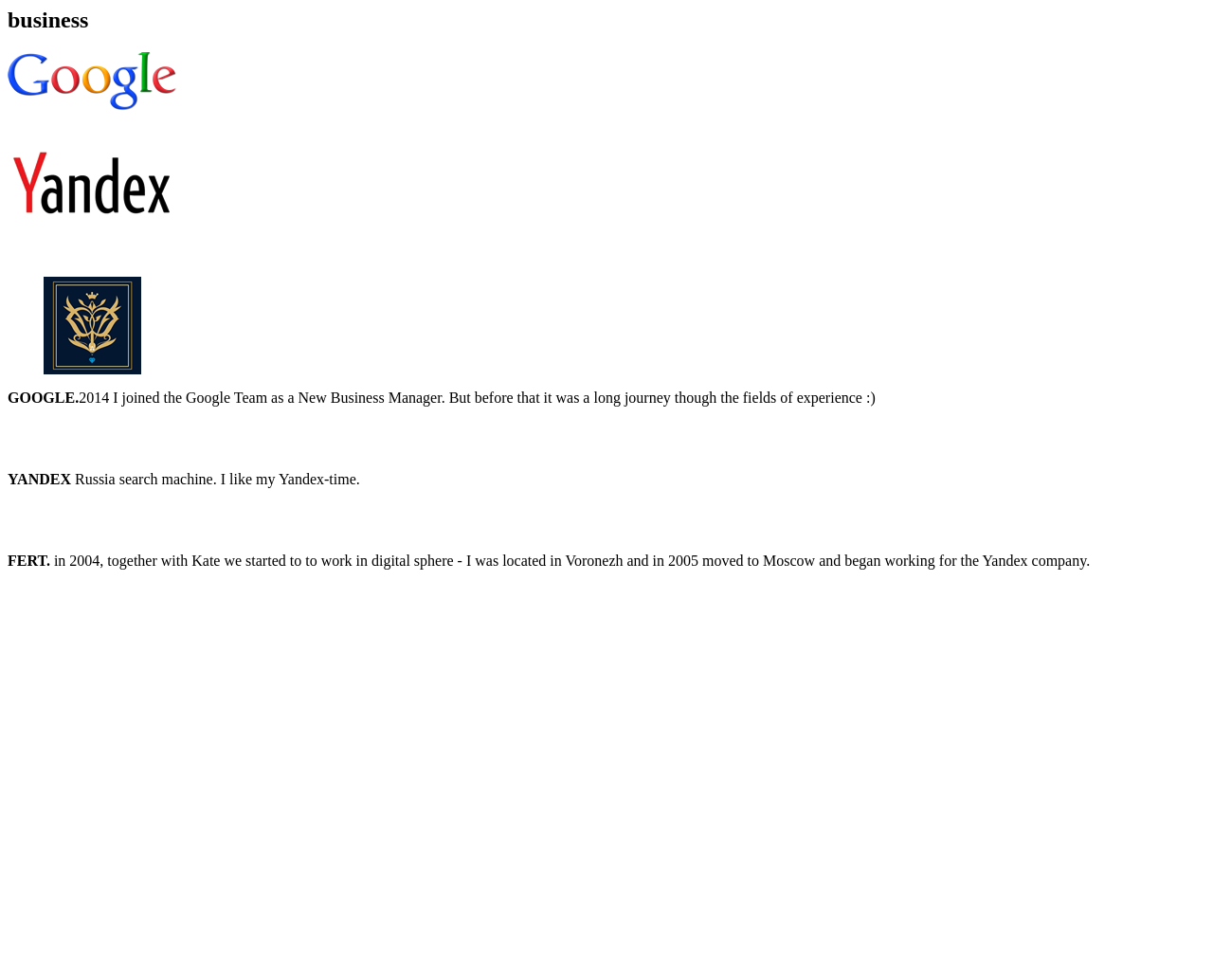Could you please study the image and provide a detailed answer to the question:
What is the name of the author's colleague at Fert.ru?

The author mentions that they started working in the digital sphere with Kate in 2004, as stated in the sentence 'in 2004, together with Kate we started to work in digital sphere'.